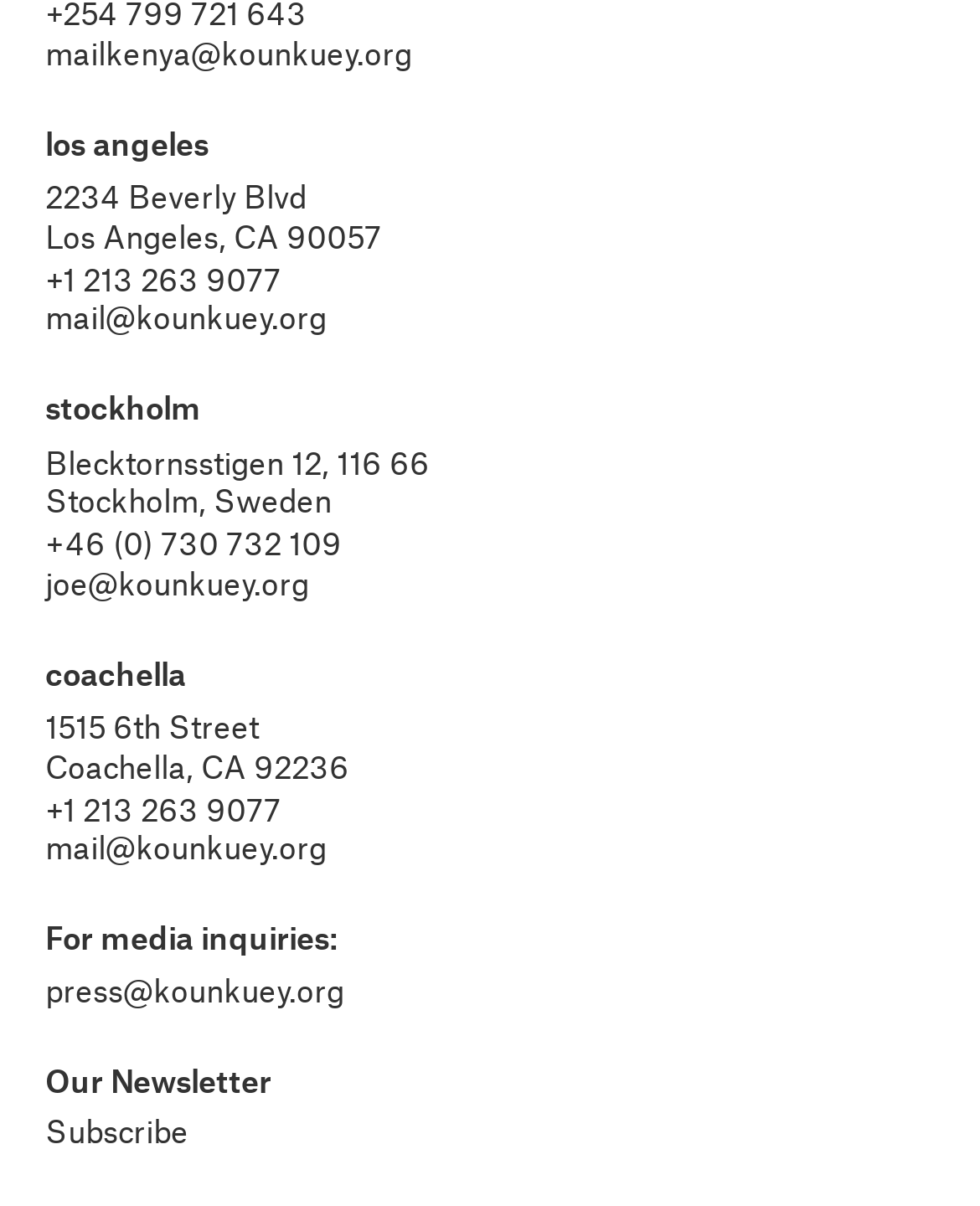What is the email address for media inquiries?
Based on the image, provide a one-word or brief-phrase response.

press@kounkuey.org